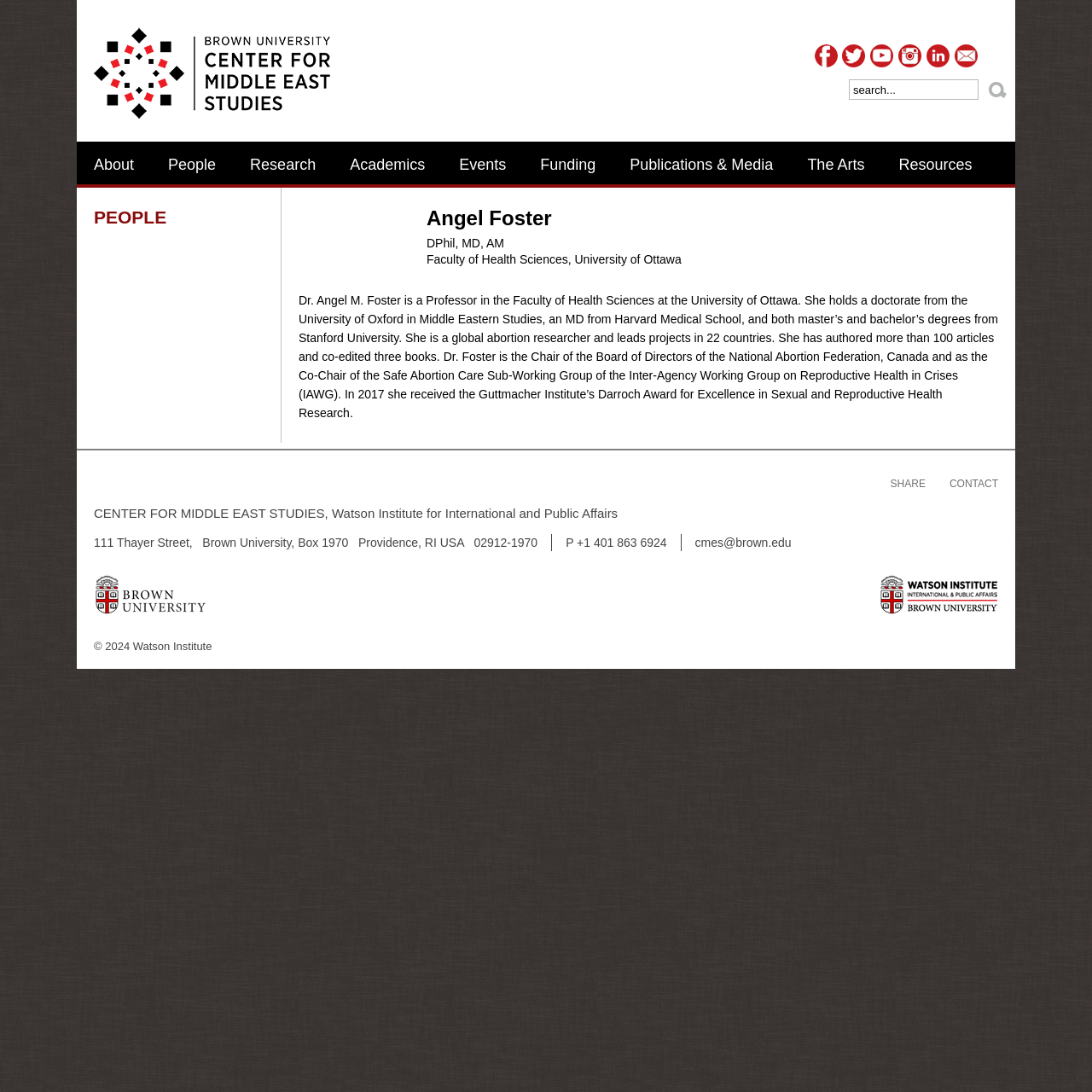Please determine the bounding box coordinates for the element that should be clicked to follow these instructions: "go to the about page".

[0.07, 0.13, 0.138, 0.169]